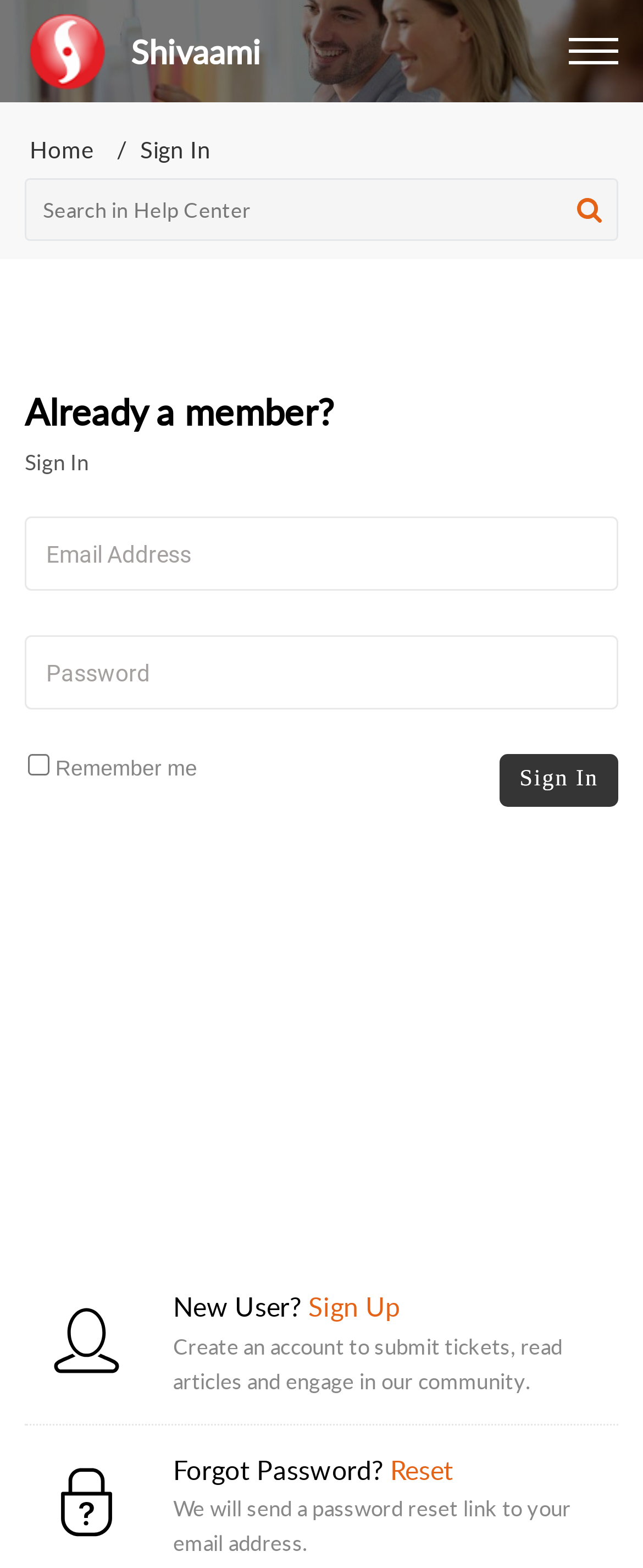What is the name of the website?
Provide an in-depth and detailed answer to the question.

The name of the website can be determined by looking at the top-left corner of the webpage, where it says 'Shivaami' in a prominent font.